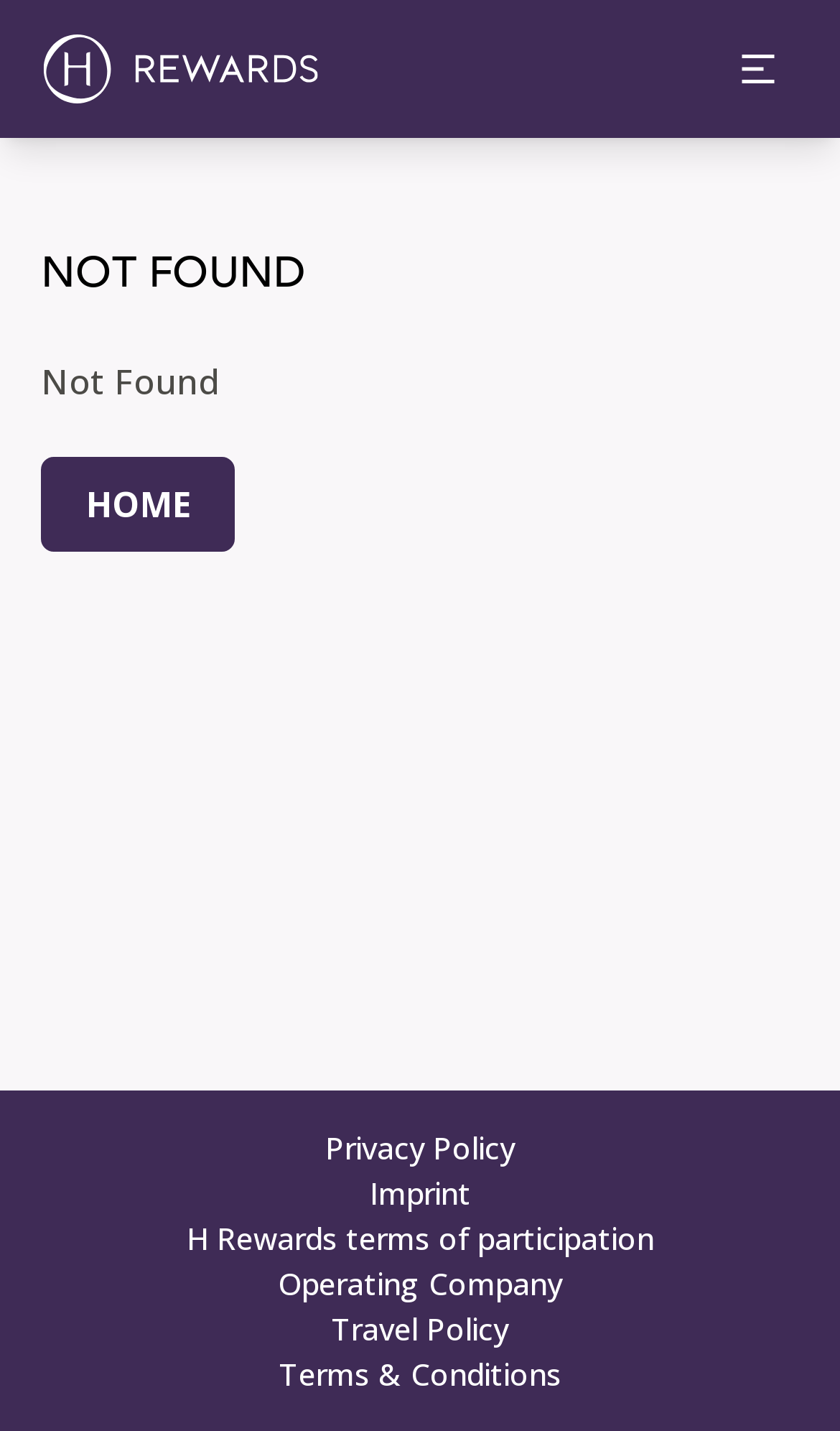What is the main content of the page?
Give a thorough and detailed response to the question.

The main content of the page is a heading element with the text 'NOT FOUND', which suggests that the page is displaying an error message or a 404 page.